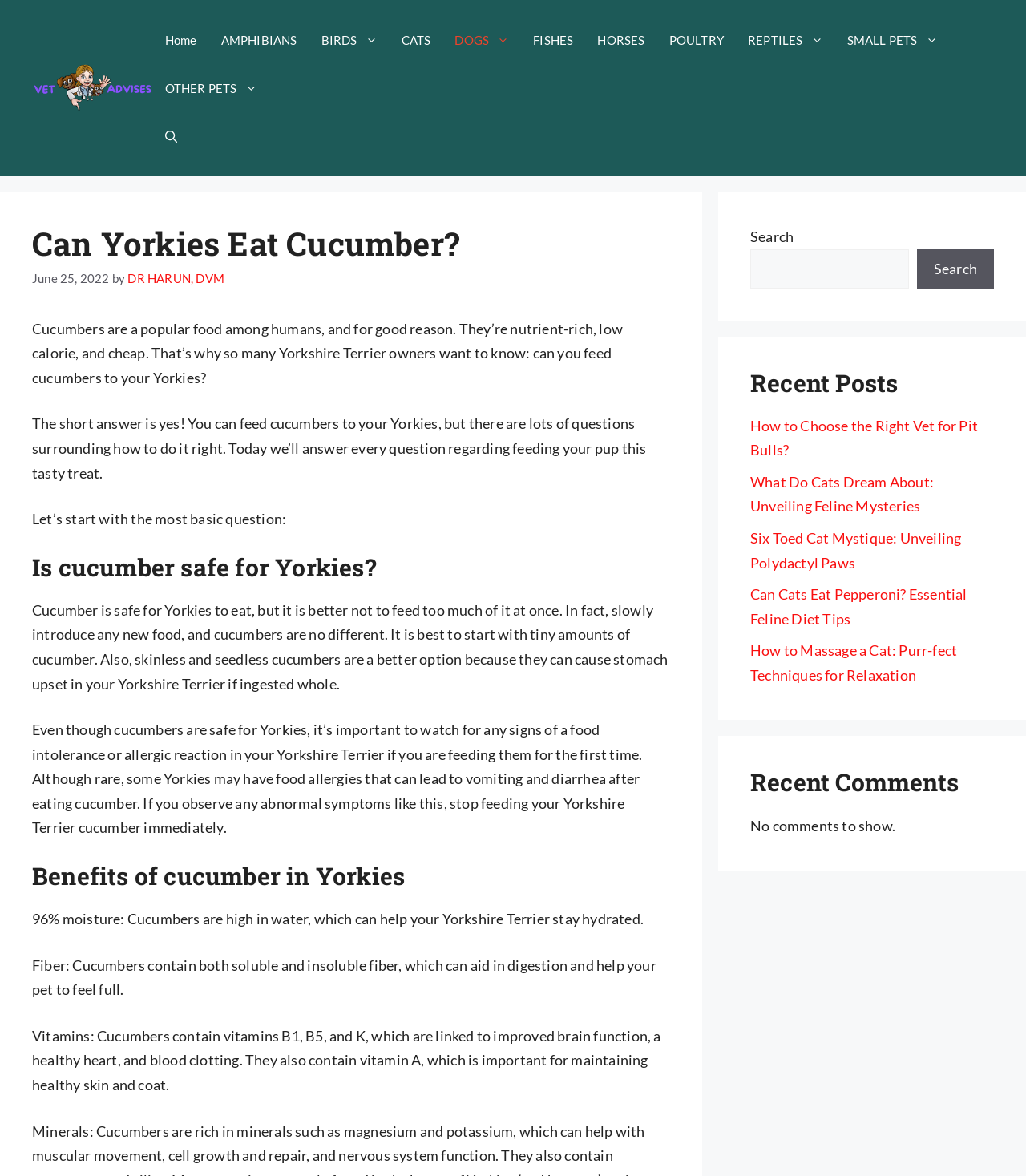Give an in-depth explanation of the webpage layout and content.

This webpage is about whether Yorkies can eat cucumbers, with a comprehensive guide provided. At the top, there is a banner with the site's name "Vet Advises" and a navigation menu with links to various pet-related categories, such as "Home", "AMPHIBIANS", "BIRDS", "CATS", "DOGS", and more. Below the navigation menu, there is a header section with the title "Can Yorkies Eat Cucumber?" and a timestamp "June 25, 2022" with the author's name "DR HARUN, DVM".

The main content of the webpage is divided into sections, starting with an introduction that explains why cucumbers are a popular food among humans and why Yorkie owners want to know if they can feed cucumbers to their pets. The introduction is followed by a section titled "Is cucumber safe for Yorkies?" which provides information on the safety of feeding cucumbers to Yorkies, including the importance of introducing new foods slowly and watching for signs of food intolerance or allergic reactions.

Next, there is a section titled "Benefits of cucumber in Yorkies" that lists the benefits of cucumbers for Yorkies, including their high water content, fiber, and vitamins. The section provides detailed information on how these nutrients can aid in digestion, hydration, and overall health.

On the right side of the webpage, there are three complementary sections. The top section has a search bar with a button to search the site. The middle section is titled "Recent Posts" and lists five links to recent articles on the site, including "How to Choose the Right Vet for Pit Bulls?" and "Can Cats Eat Pepperoni? Essential Feline Diet Tips". The bottom section is titled "Recent Comments" but currently shows no comments.